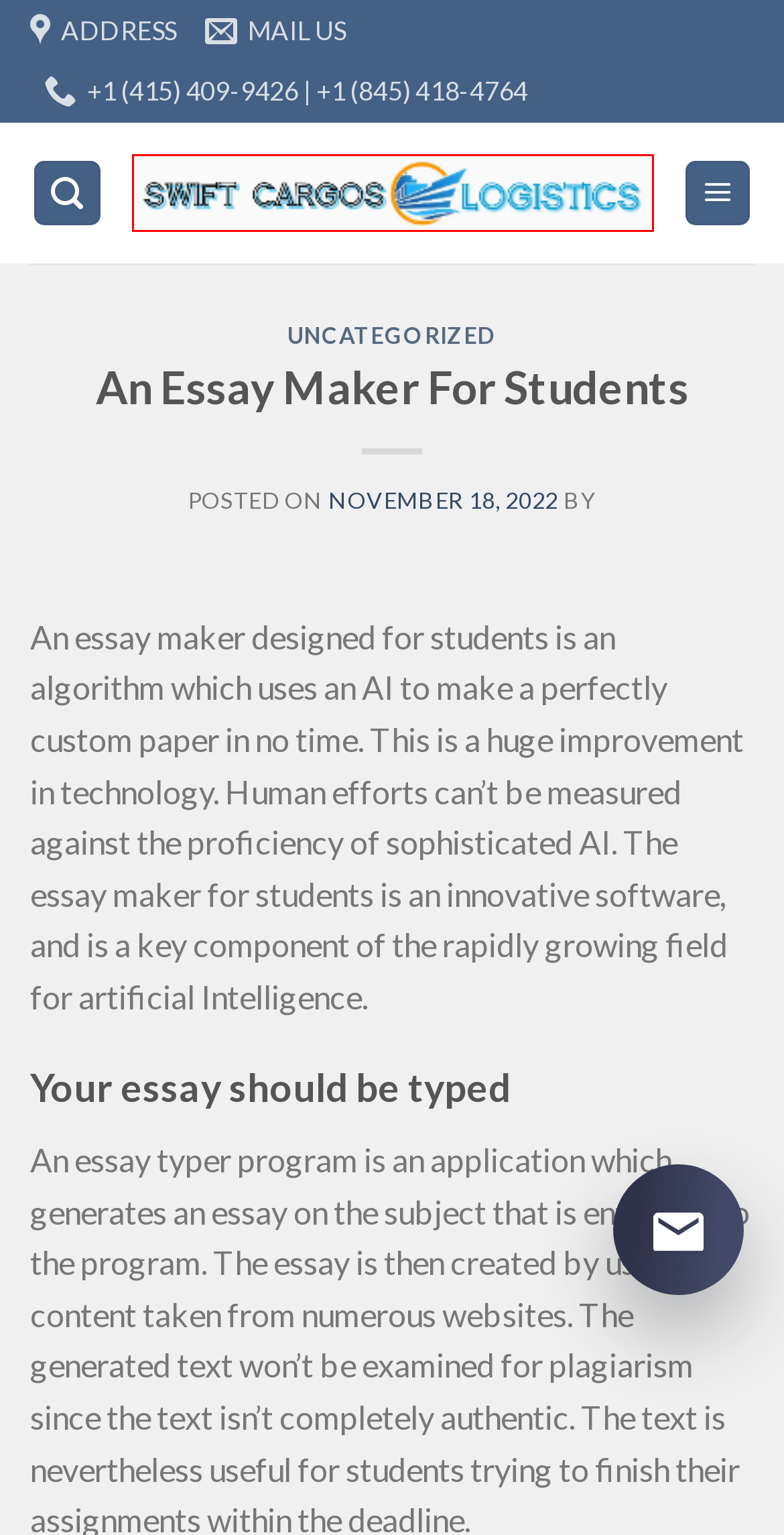You have a screenshot of a webpage where a red bounding box highlights a specific UI element. Identify the description that best matches the resulting webpage after the highlighted element is clicked. The choices are:
A. games – Swift Cargos Logistics
B. anonymous – Swift Cargos Logistics
C. Swift Cargos Logistics – Building Dreams With Expedicted Shipping
D. Uncategorized – Swift Cargos Logistics
E. January 2016 – Swift Cargos Logistics
F. sports – Swift Cargos Logistics
G. June 2014 – Swift Cargos Logistics
H. Online Casino – Swift Cargos Logistics

C